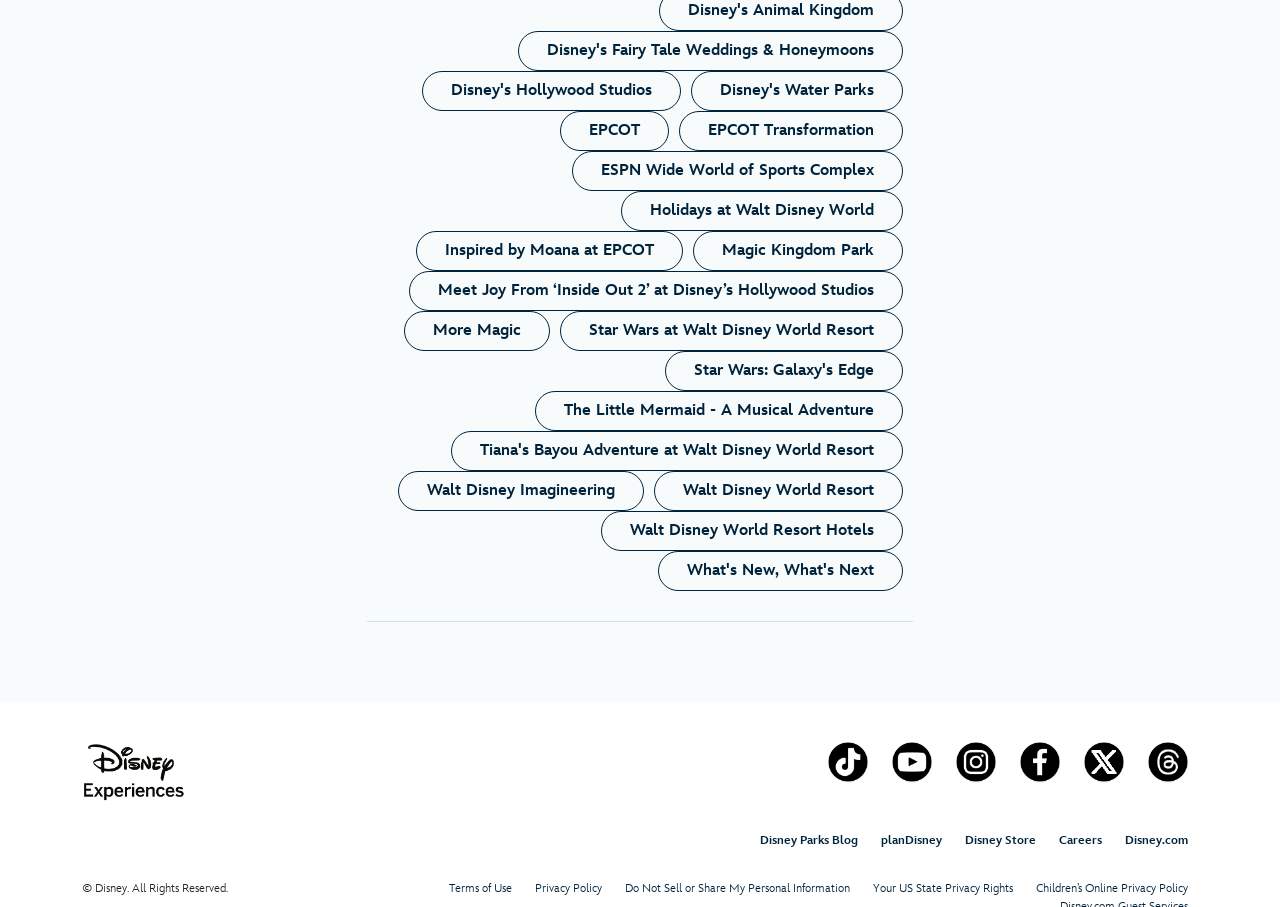Provide the bounding box coordinates of the HTML element described as: "What's New, What's Next". The bounding box coordinates should be four float numbers between 0 and 1, i.e., [left, top, right, bottom].

[0.514, 0.608, 0.705, 0.652]